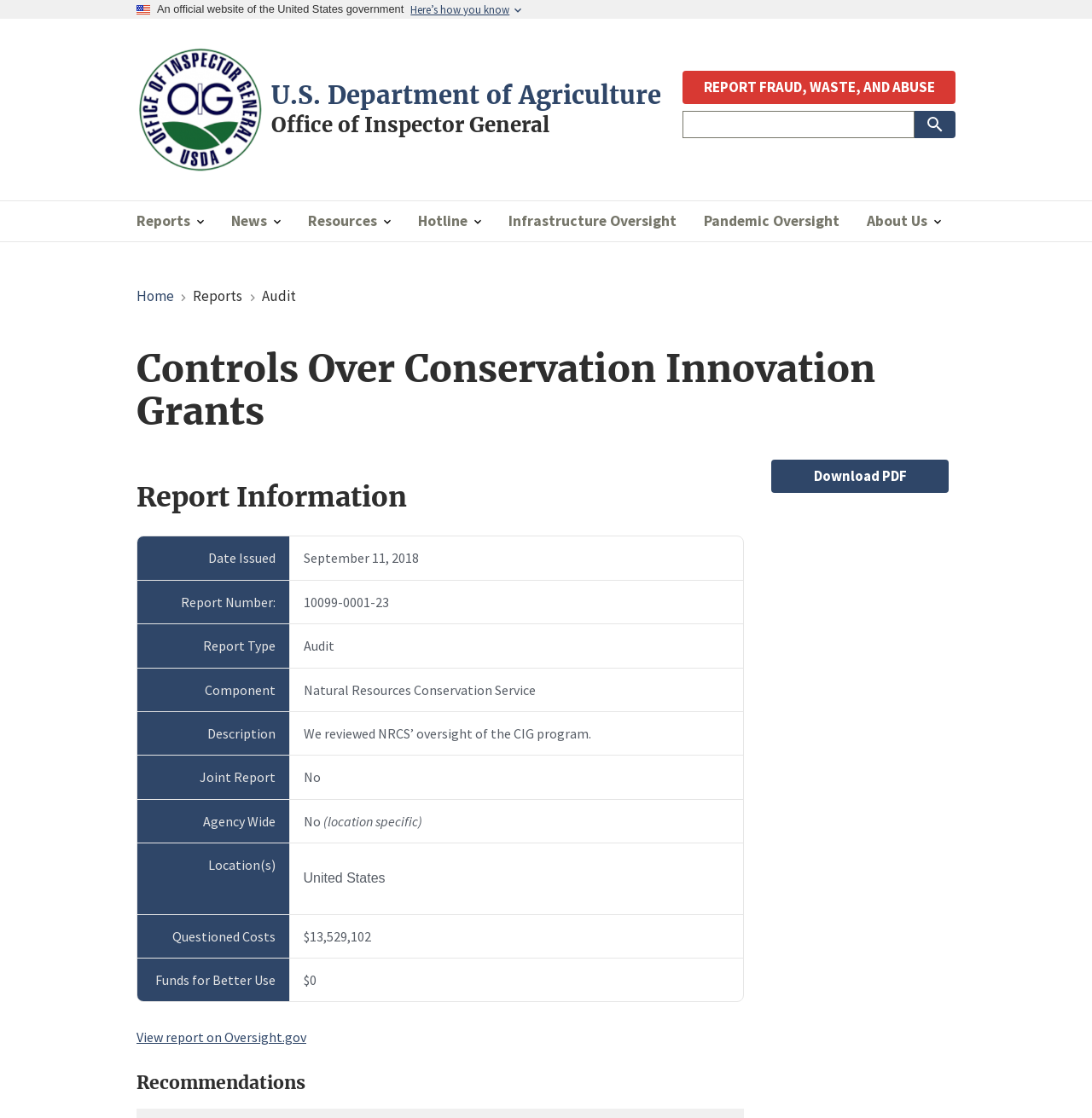Please identify the bounding box coordinates of the clickable region that I should interact with to perform the following instruction: "View report on Oversight.gov". The coordinates should be expressed as four float numbers between 0 and 1, i.e., [left, top, right, bottom].

[0.125, 0.92, 0.28, 0.935]